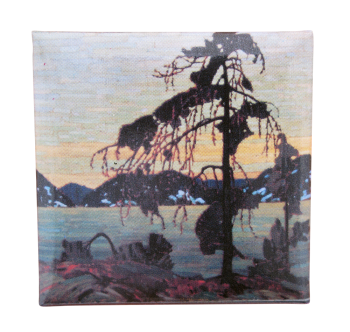What is the time of day depicted in the painting?
Based on the image, give a one-word or short phrase answer.

Dawn or dusk